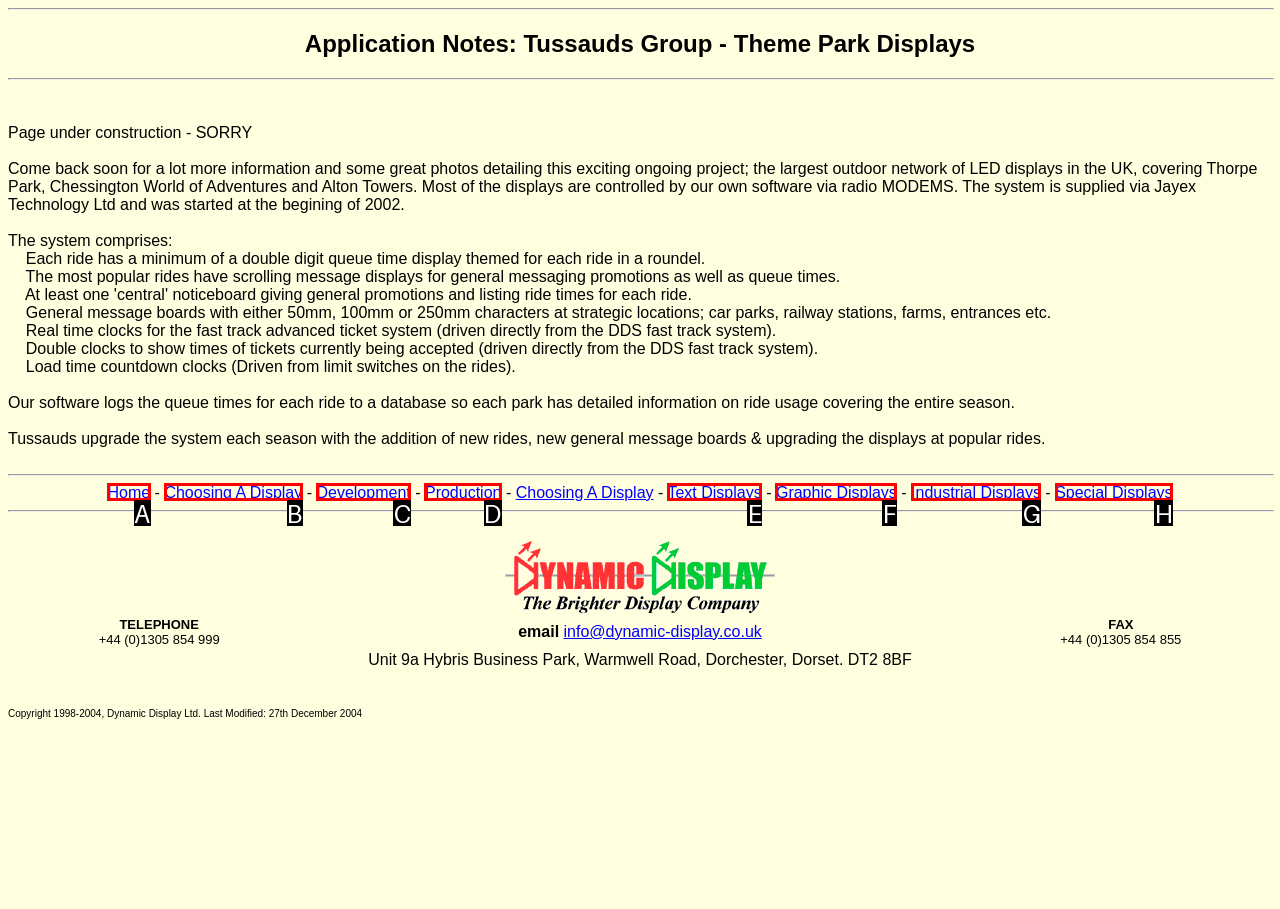From the choices provided, which HTML element best fits the description: Choosing A Display? Answer with the appropriate letter.

B